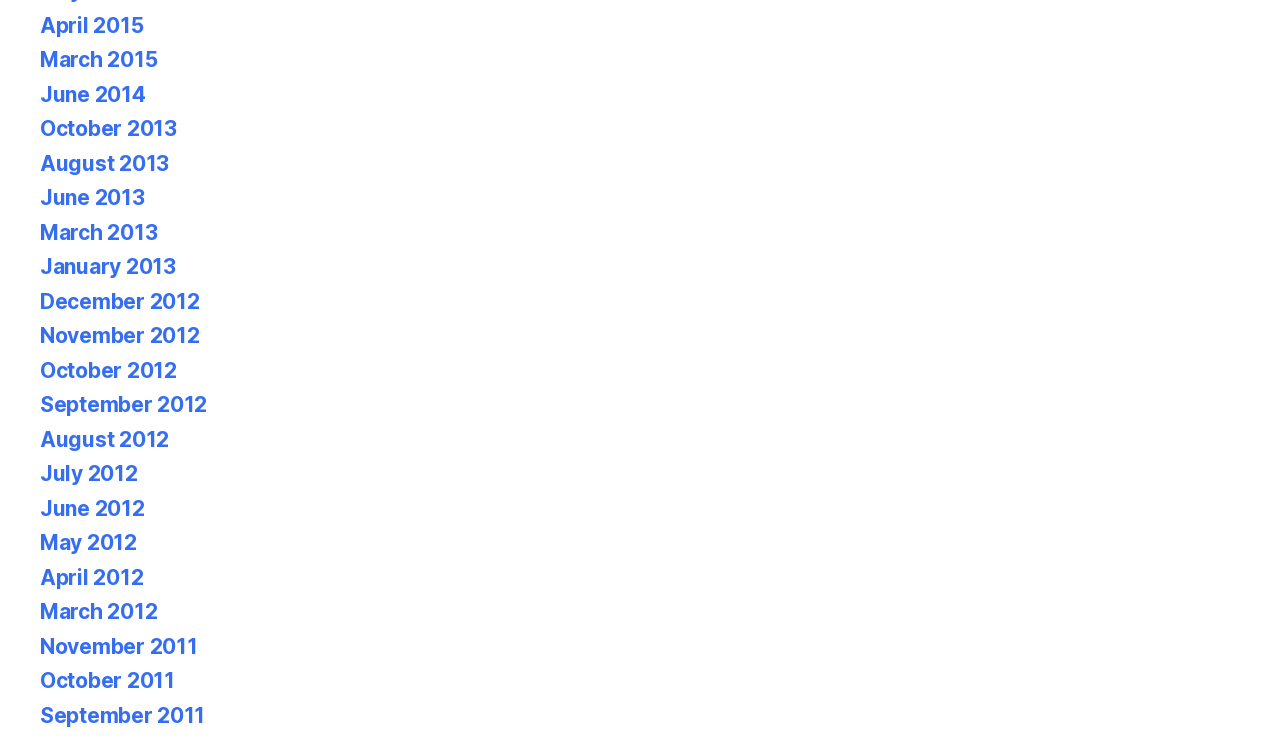Please answer the following question using a single word or phrase: 
How many links are there on the page?

22